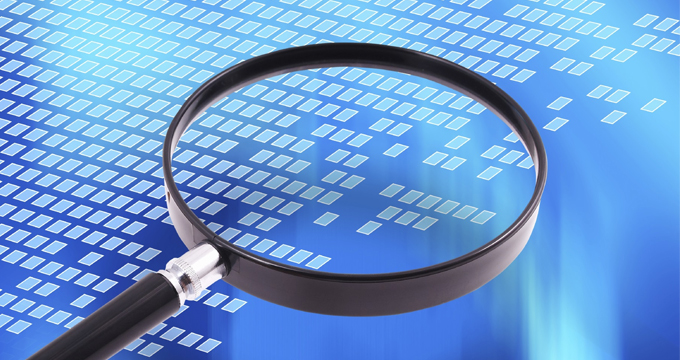Formulate a detailed description of the image content.

The image features a magnifying glass positioned prominently in the foreground, symbolizing close examination and scrutiny. Behind the magnifying glass, a textured blue background presents a matrix of rectangular shapes that resemble digital data or electronic documents, suggesting themes of analysis and investigation in a technological context. This imagery aligns well with the concept of eDiscovery, where electronic evidence is critically assessed, especially during legal proceedings. The background elements evoke a sense of modernity and precision, enhancing the idea of thoroughness in the search for information, particularly in fields that involve electronic archiving and compliance.